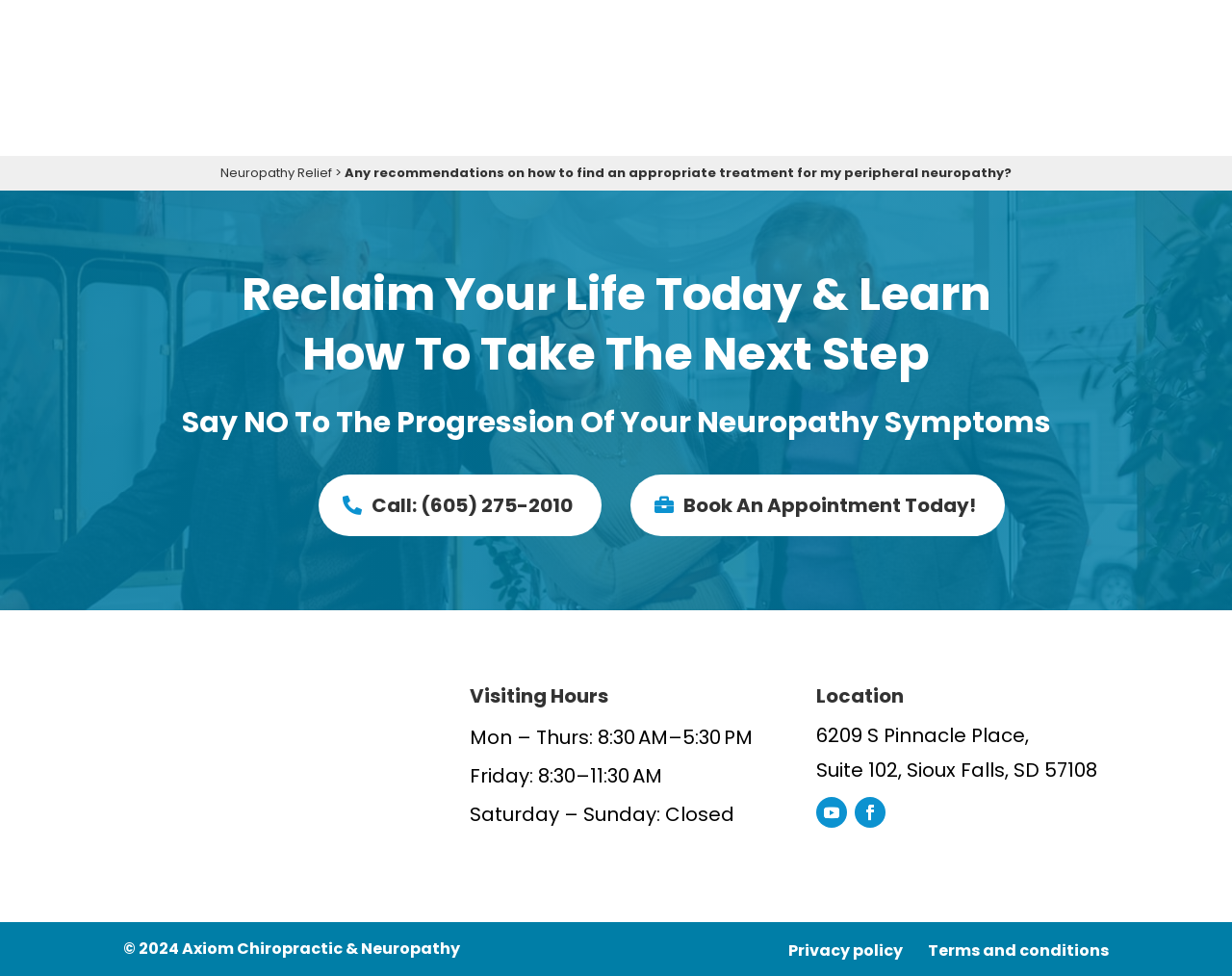Use a single word or phrase to answer this question: 
What is the address of the location?

6209 S Pinnacle Place, Suite 102, Sioux Falls, SD 57108